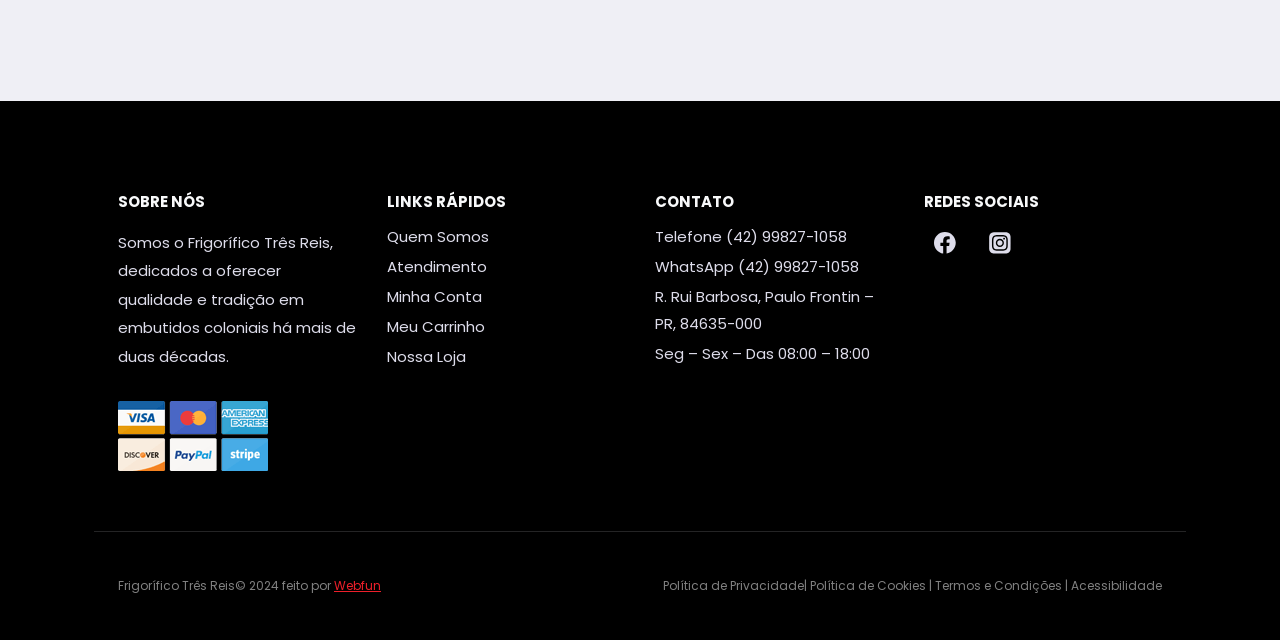Find the bounding box of the web element that fits this description: "Facebook".

[0.721, 0.345, 0.755, 0.413]